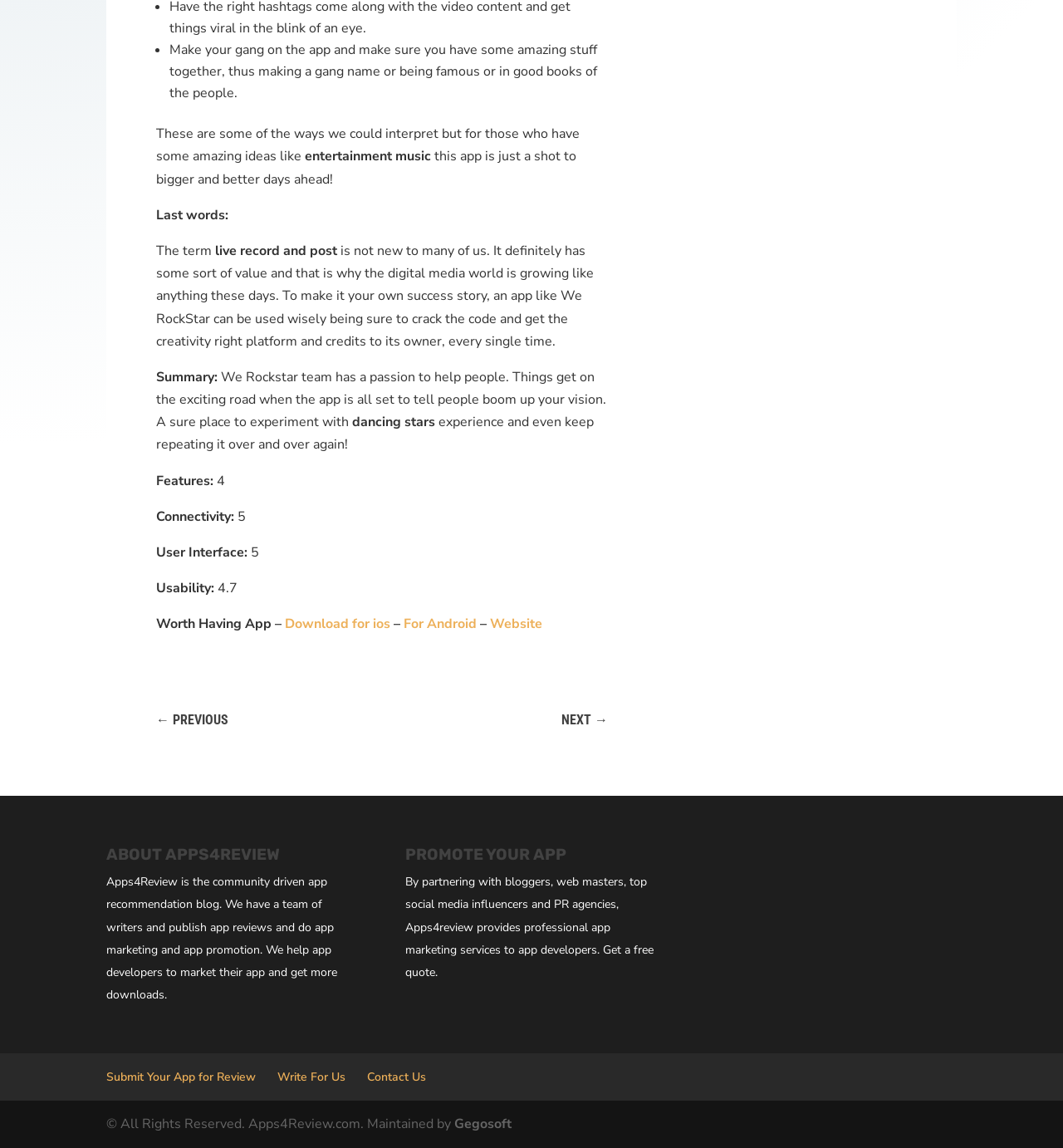What is the rating of the app's usability?
Based on the image, answer the question with as much detail as possible.

The rating of the app's usability is 4.7, as shown in the text 'Usability: 4.7'.